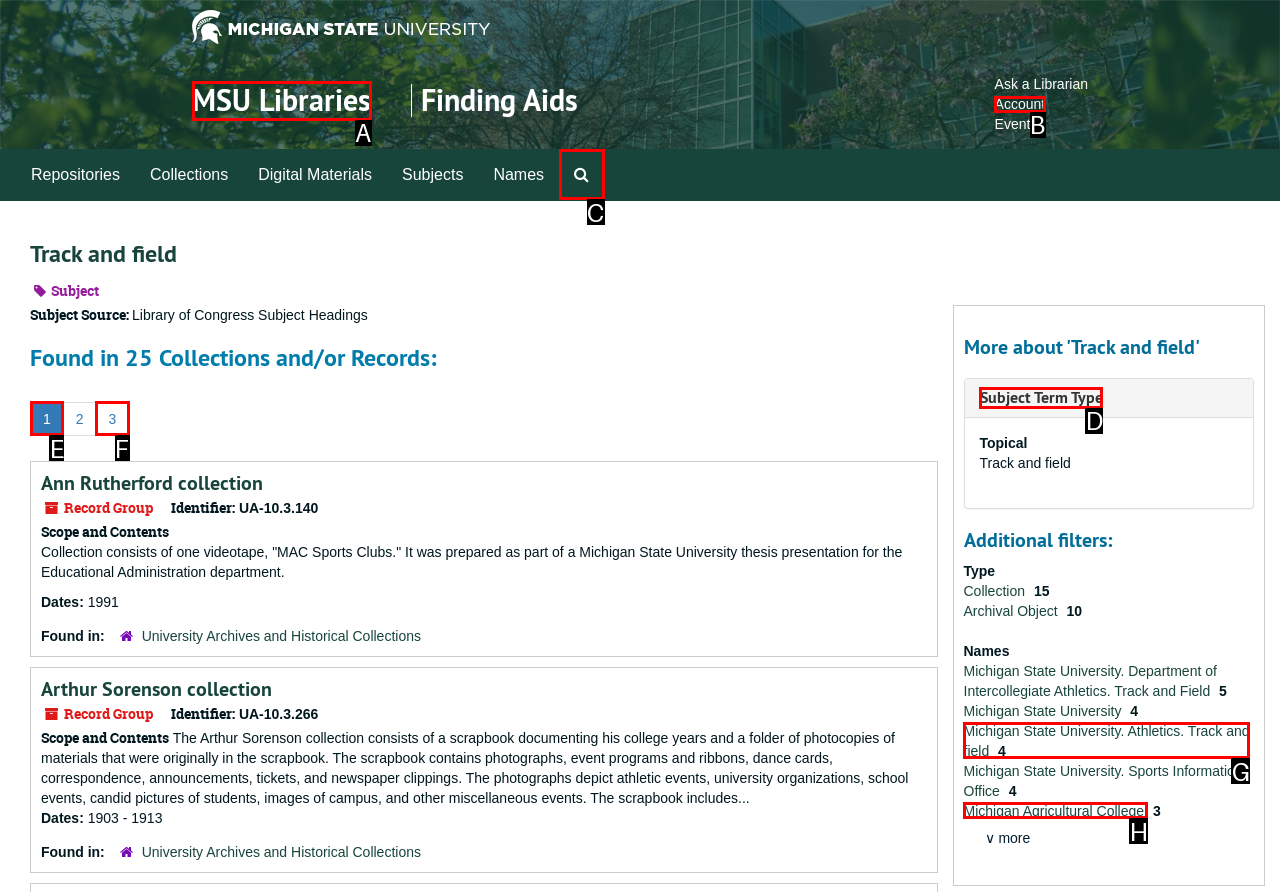Given the instruction: Search The Archives, which HTML element should you click on?
Answer with the letter that corresponds to the correct option from the choices available.

C